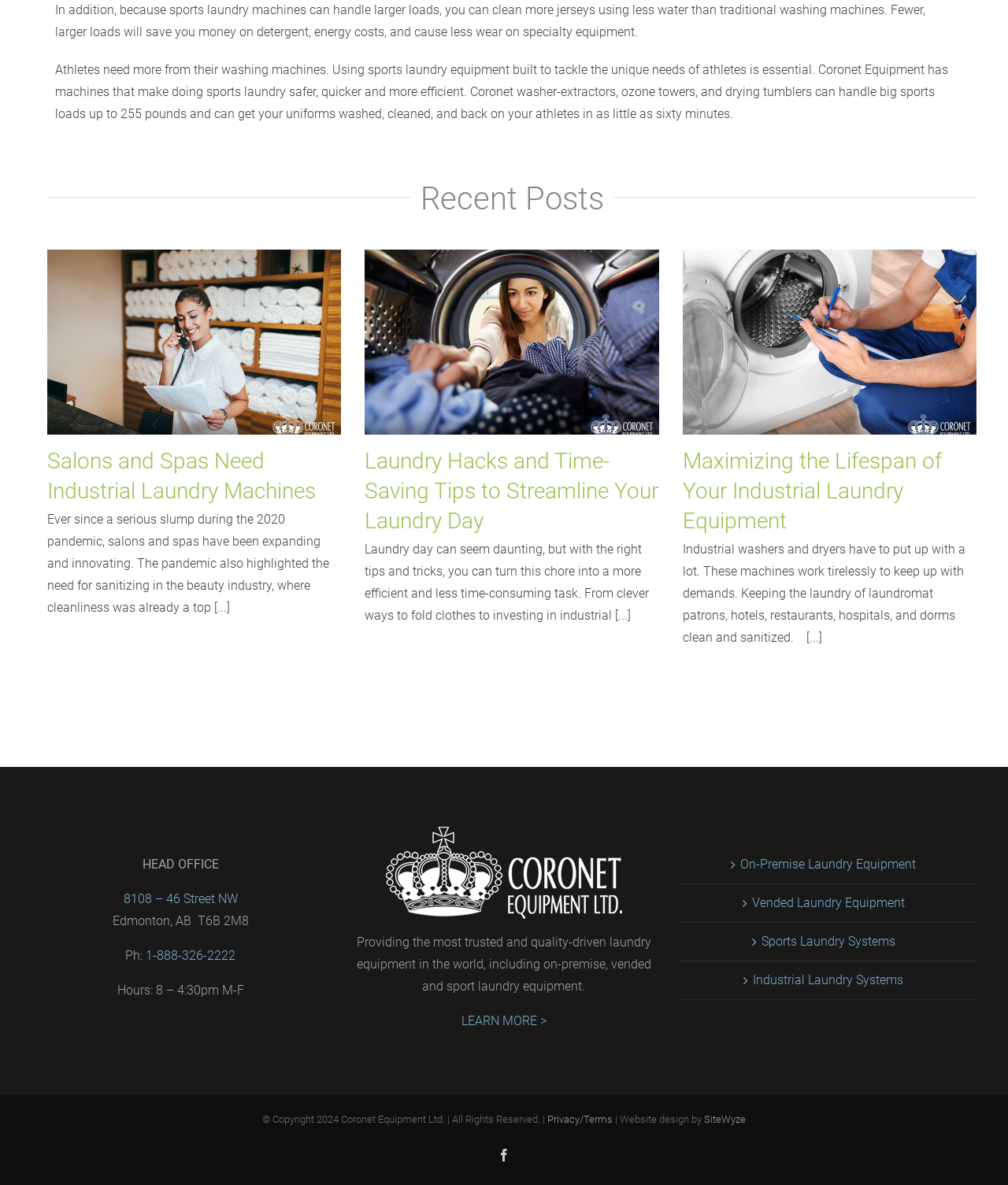Find the UI element described as: "LEARN MORE >" and predict its bounding box coordinates. Ensure the coordinates are four float numbers between 0 and 1, [left, top, right, bottom].

[0.458, 0.855, 0.542, 0.868]